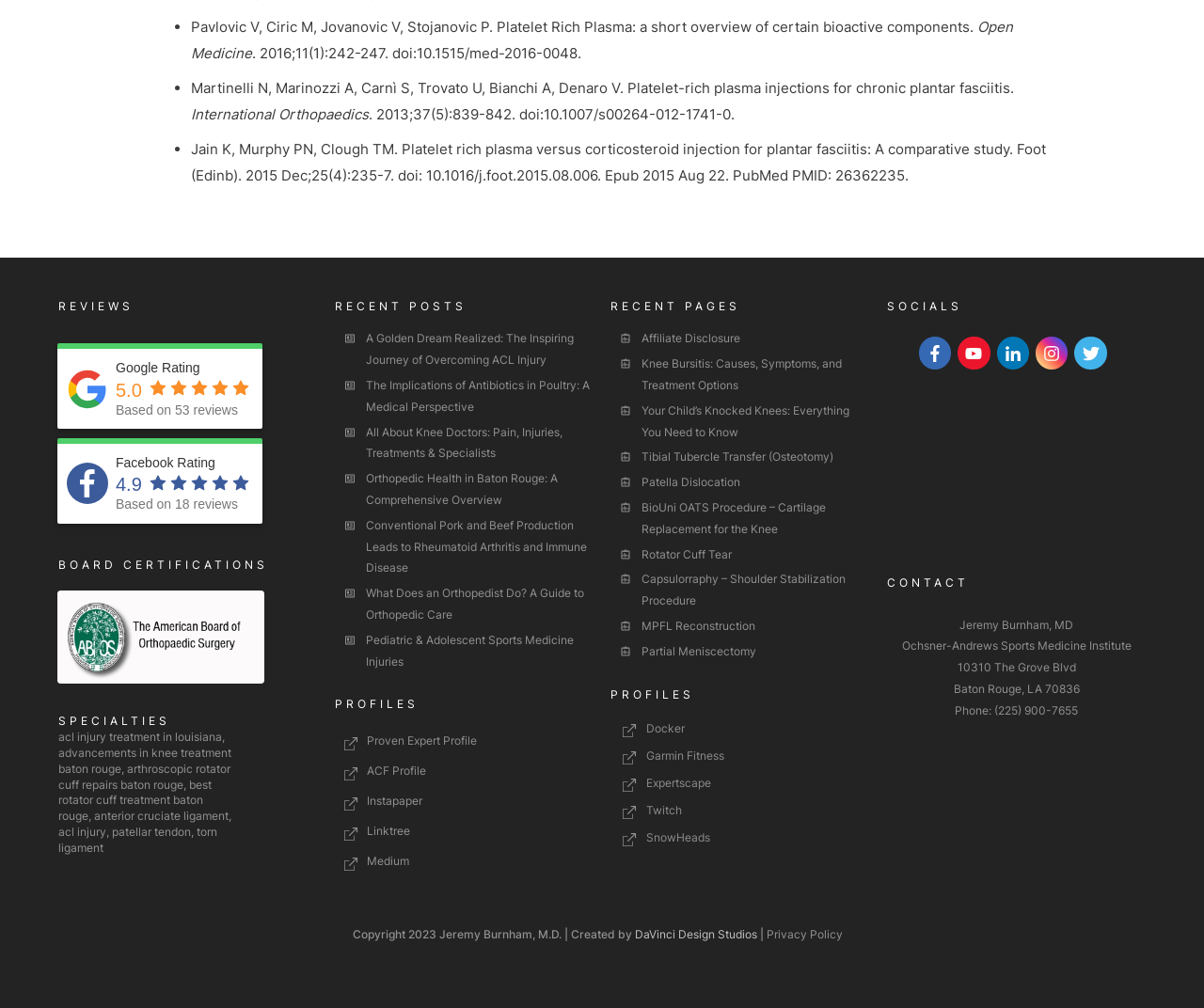With reference to the image, please provide a detailed answer to the following question: How many reviews are there on Facebook?

In the Facebook Rating section, I found the text 'Based on 18 reviews', which indicates that there are 18 reviews on Facebook.